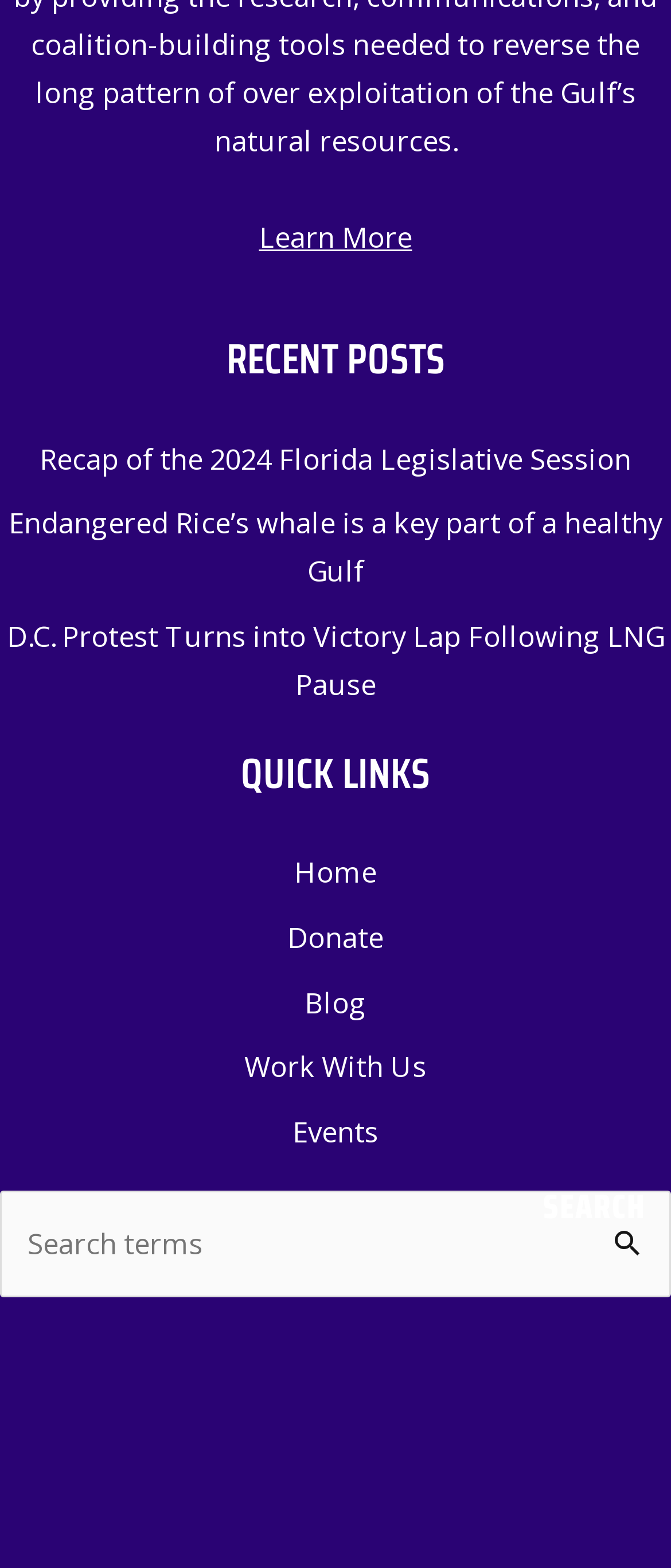Provide the bounding box coordinates, formatted as (top-left x, top-left y, bottom-right x, bottom-right y), with all values being floating point numbers between 0 and 1. Identify the bounding box of the UI element that matches the description: Blog

[0.454, 0.626, 0.546, 0.651]